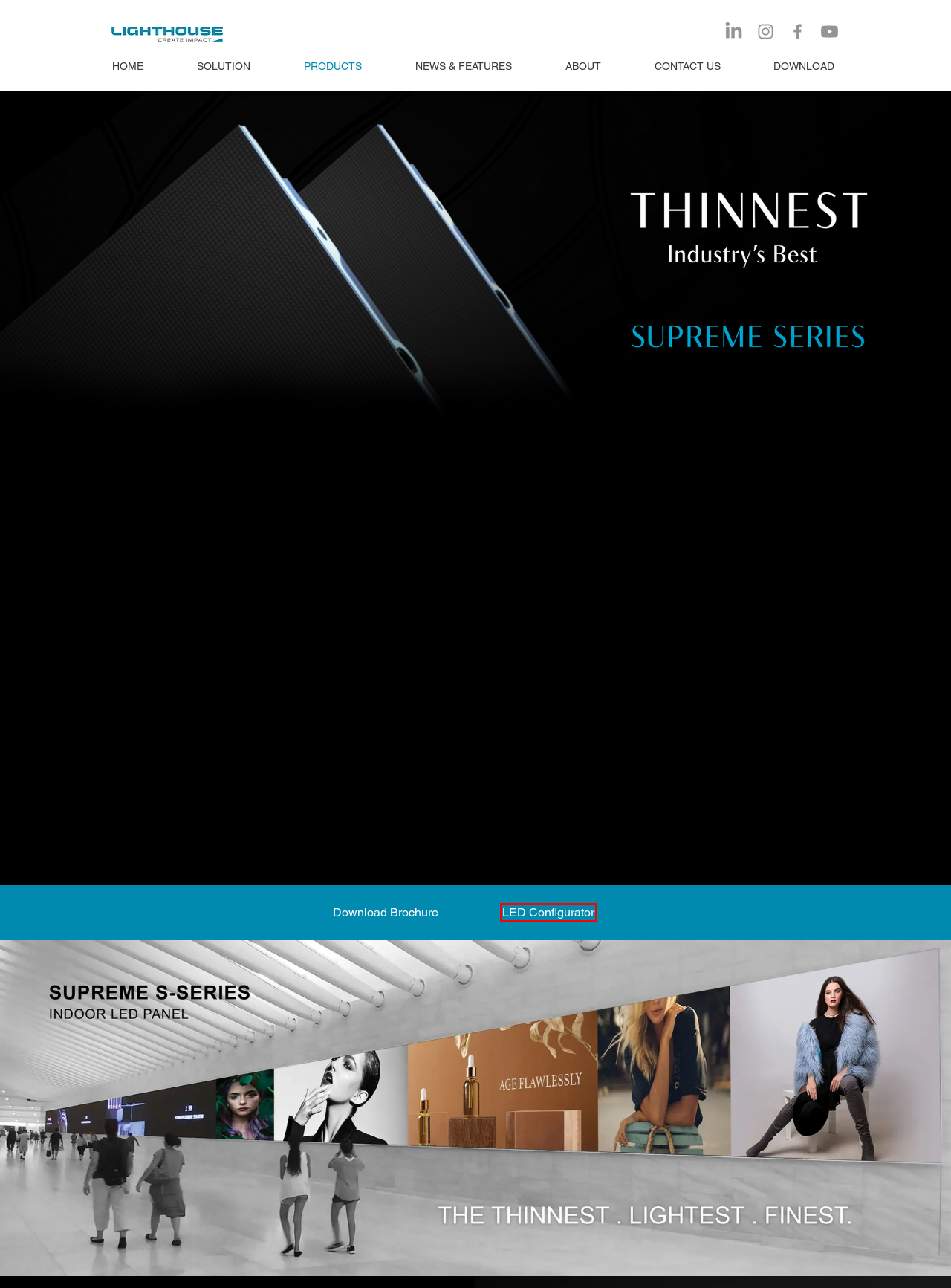You have a screenshot of a webpage with a red bounding box around a UI element. Determine which webpage description best matches the new webpage that results from clicking the element in the bounding box. Here are the candidates:
A. NEWS & FEATURES | Lighthouse Technologies Limited
B. Contact Us | Lighthouse Technologies Limited
C. Configurator | Lighthouse Tech
D. PRODUCTS | Lighthouse Technologies Limited
E. DOWNLOAD | Lighthouse Technologies Limited
F. SOLUTIONS | Lighthouse Technologies Limited
G. About Us | Lighthouse Technologies Limited
H. LED Display Solution | Lighthouse Technologies Limited

C